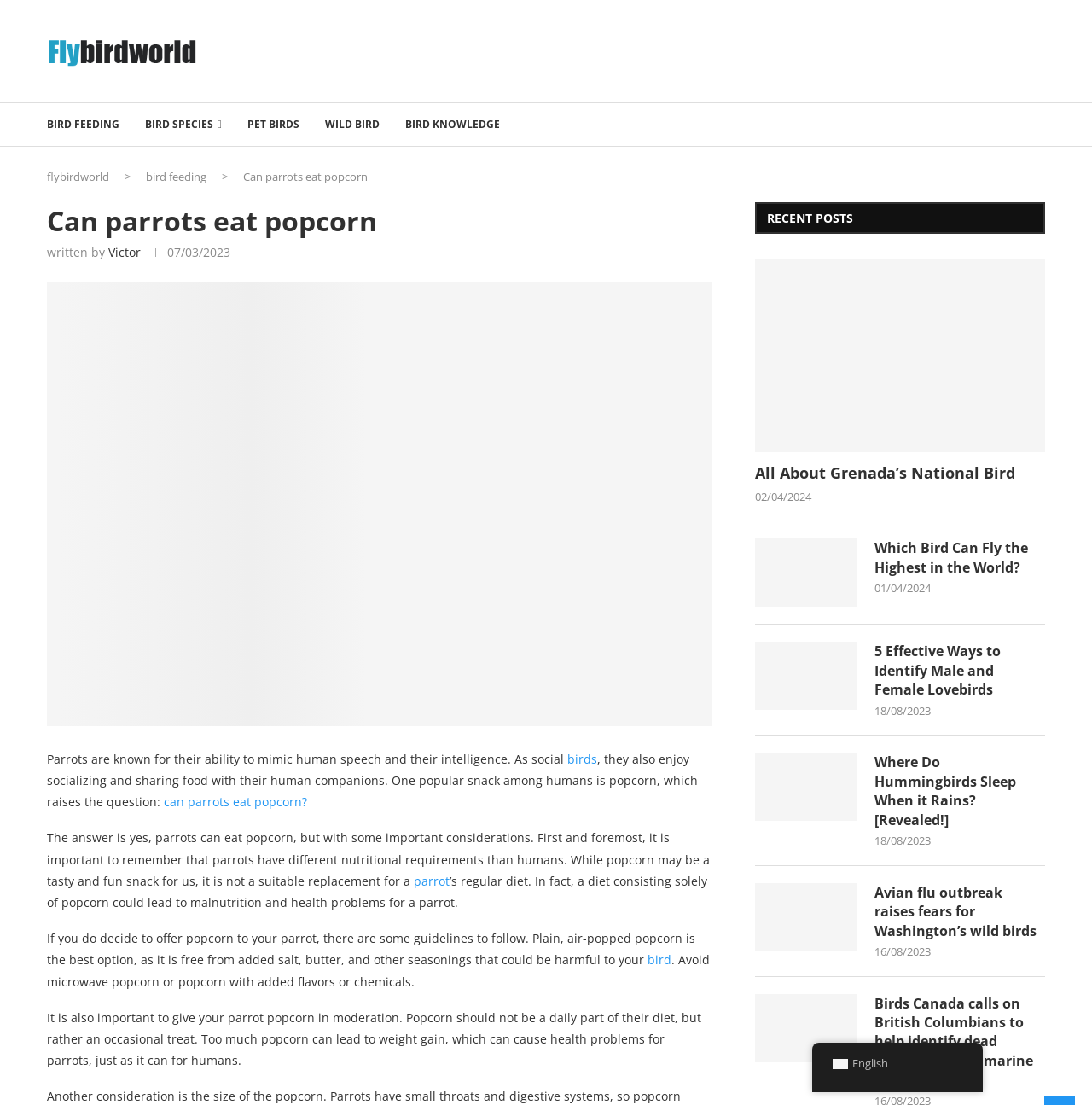Determine the webpage's heading and output its text content.

Can parrots eat popcorn